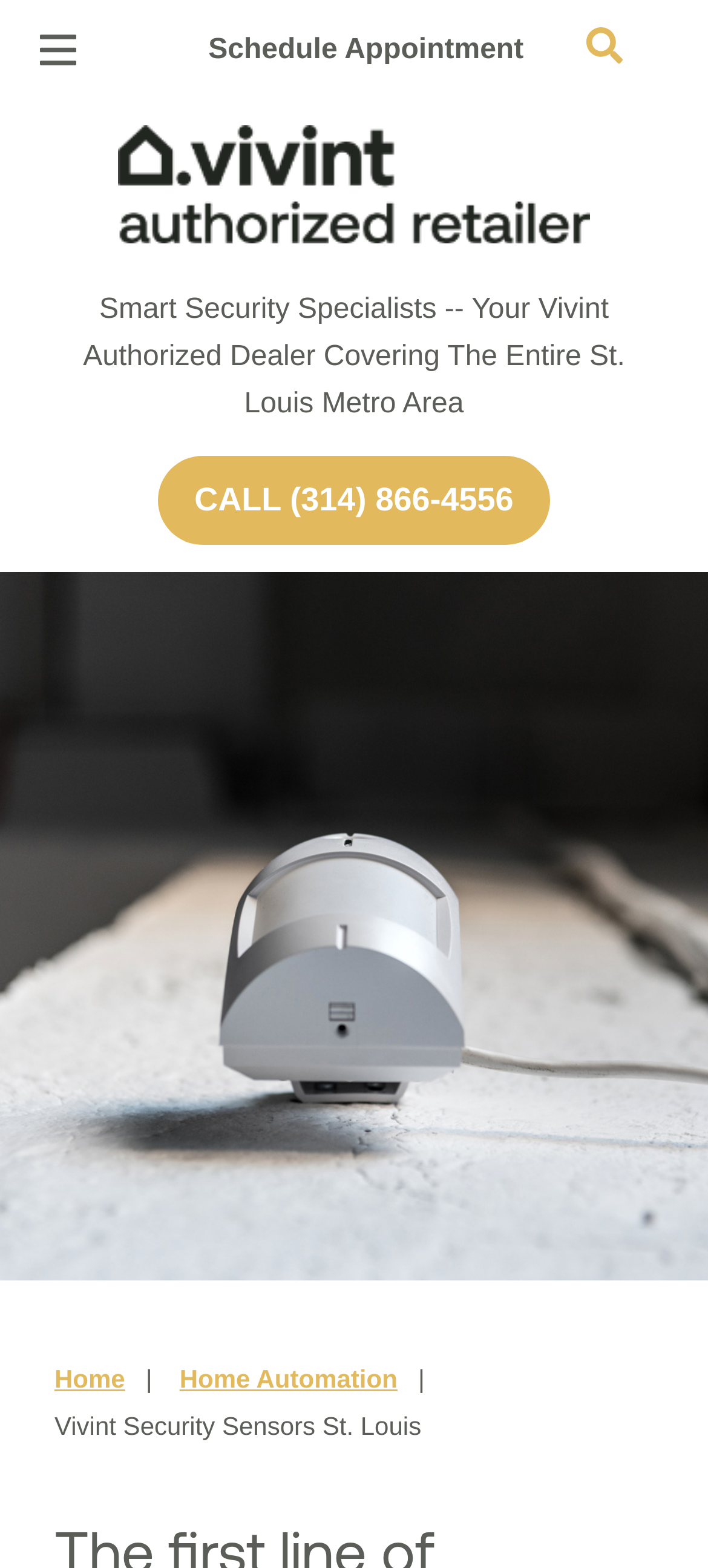Locate the bounding box of the UI element described in the following text: "Smart Home Automation".

[0.077, 0.189, 0.487, 0.272]